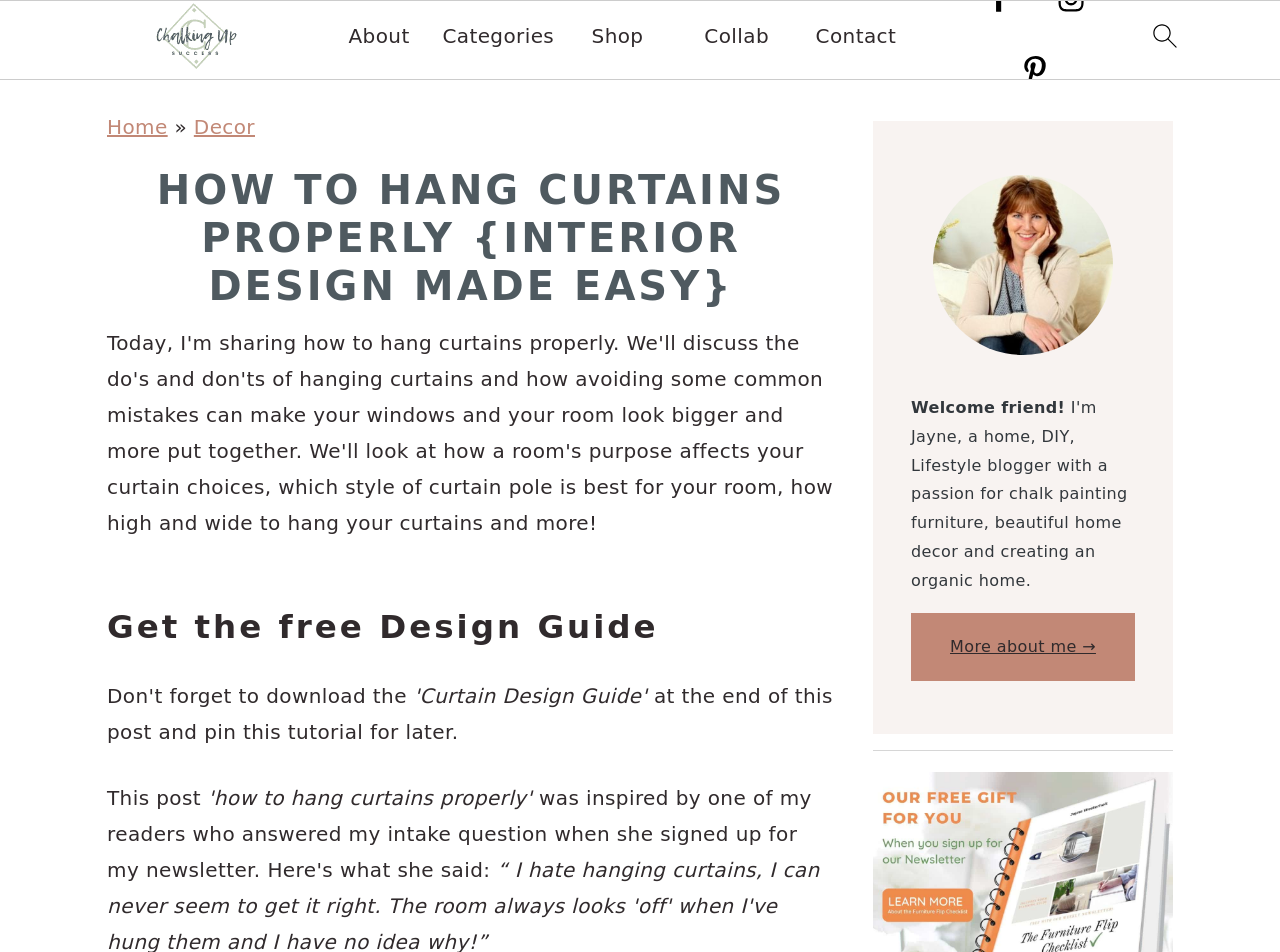Can you determine the bounding box coordinates of the area that needs to be clicked to fulfill the following instruction: "search"?

[0.891, 0.011, 0.93, 0.075]